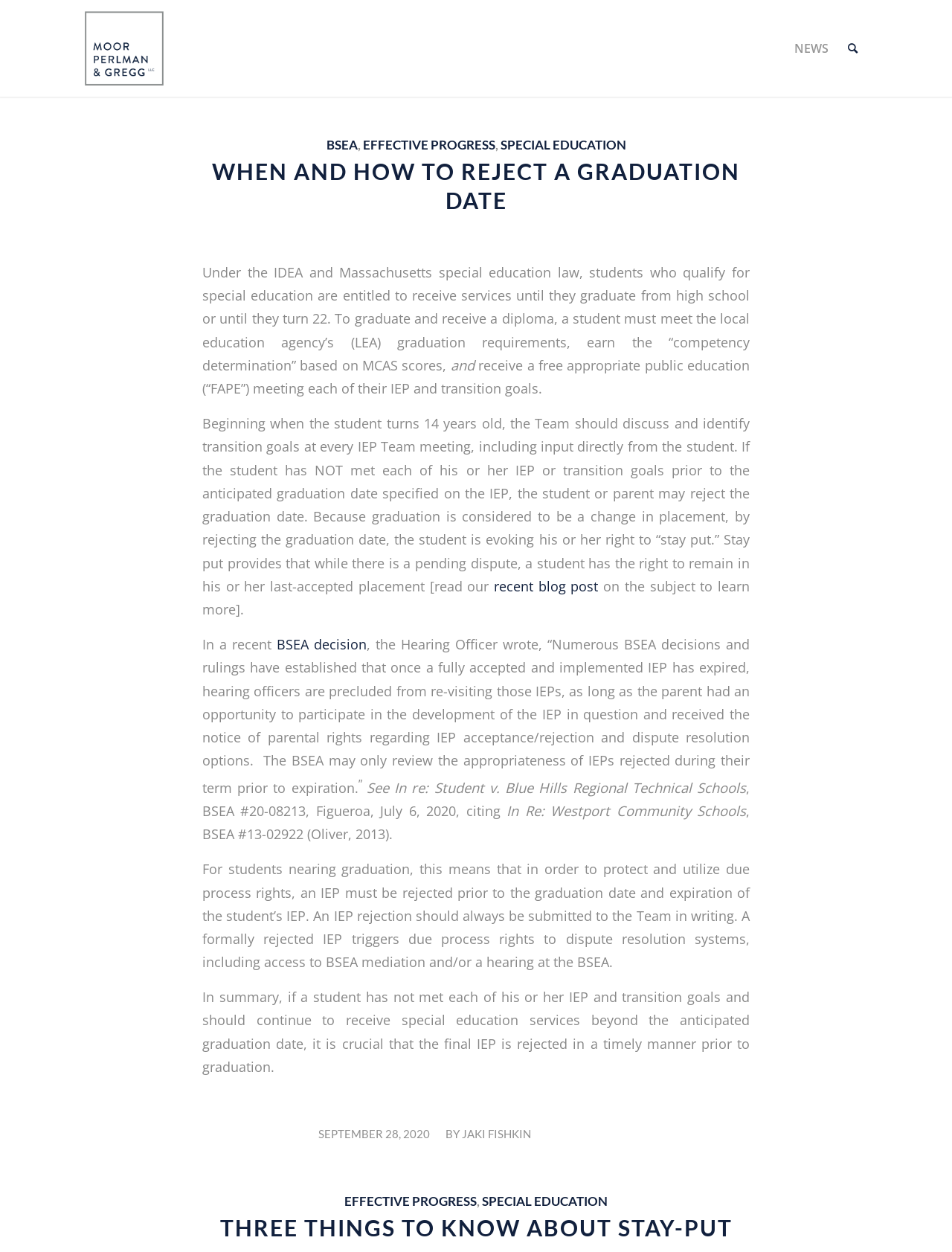Can you find the bounding box coordinates for the element that needs to be clicked to execute this instruction: "Search for something"? The coordinates should be given as four float numbers between 0 and 1, i.e., [left, top, right, bottom].

[0.88, 0.0, 0.911, 0.077]